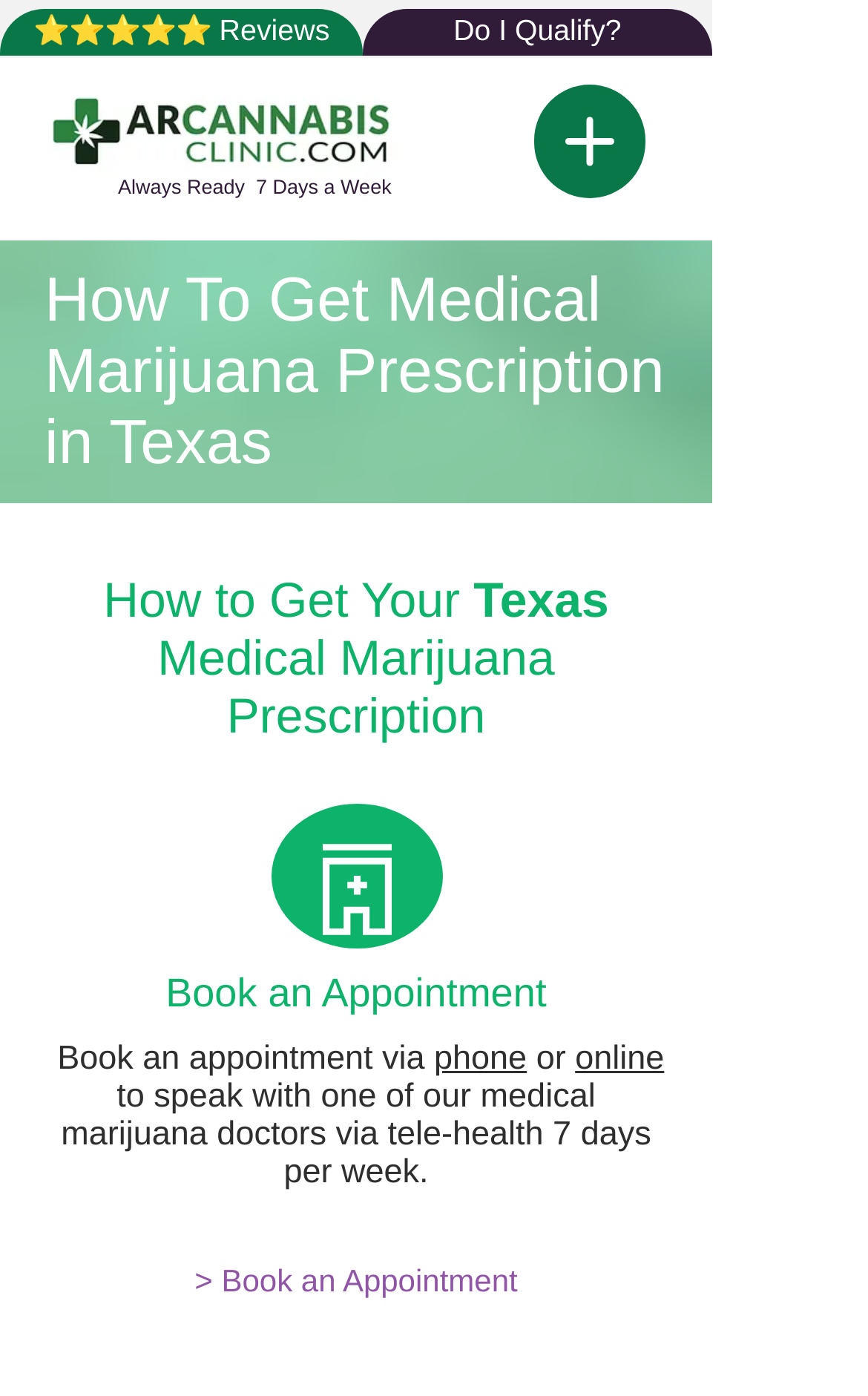Create an elaborate caption for the webpage.

The webpage is about getting a medical cannabis card in Texas, specifically with the guidance of ARCannabisClinic. At the top left, there is a logo of ARCannabisClinic, which is also a link to the main homepage. Next to the logo, there are two links: one for reviews and another for checking qualification. 

On the top right, there is a button to open a navigation menu. Below the navigation button, there is a heading that reads "Always Ready 7 Days a Week". 

The main content of the webpage is divided into sections. The first section has an image on the left and a heading on the right, which explains how to get a medical marijuana prescription in Texas. 

Below this section, there is another section with a heading that provides more information on getting a Texas medical marijuana prescription. This section also contains an image on the right. 

Further down, there is a section with a heading that encourages users to book an appointment. This section has an image on the left and provides options to book an appointment via phone or online. There is also a link to book an appointment at the bottom of this section.